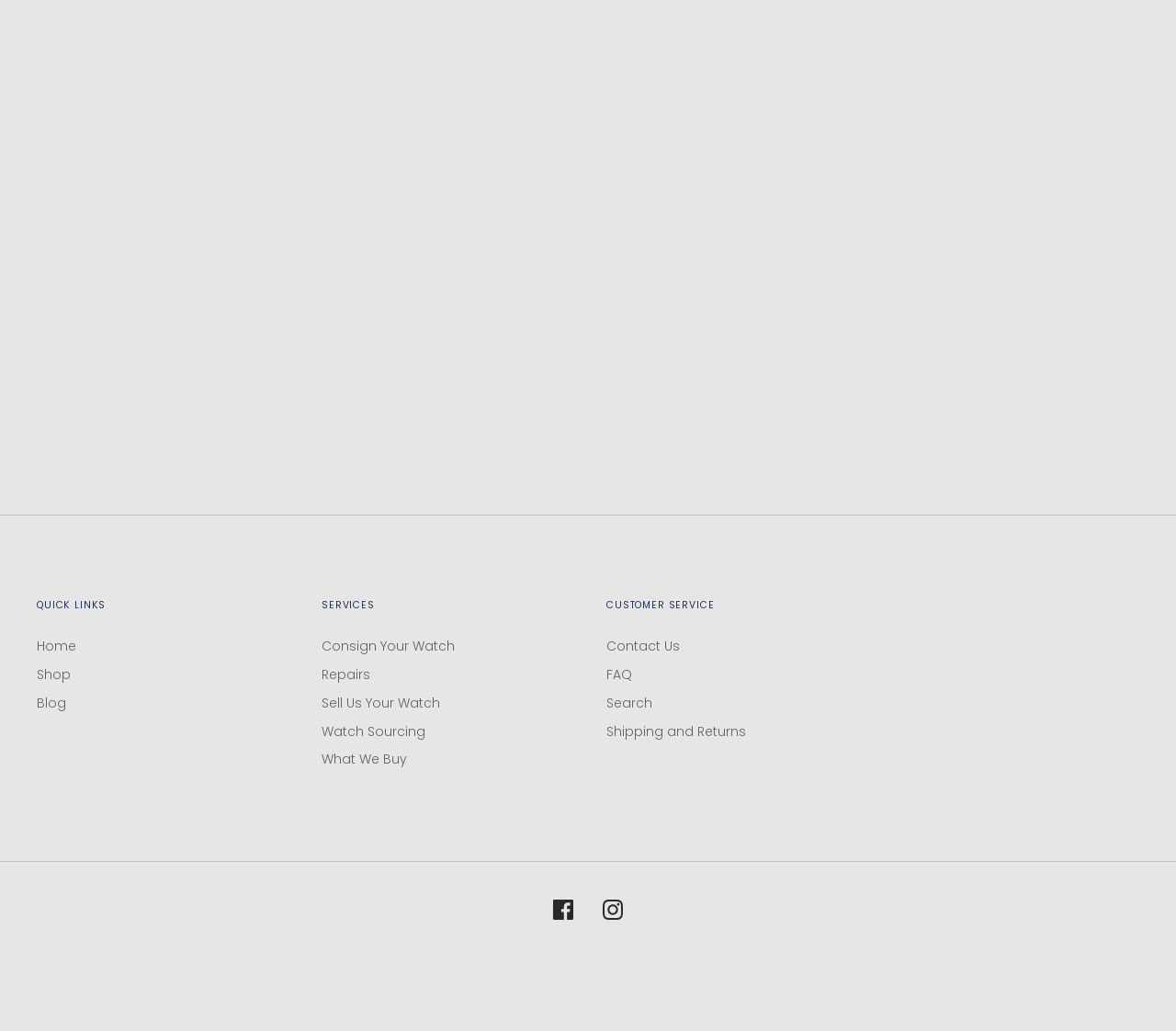What is the purpose of the 'Consign Your Watch' link?
Based on the image, please offer an in-depth response to the question.

The link 'Consign Your Watch' is likely intended for users who want to consign their watches, possibly to sell or trade them, as it is categorized under the 'SERVICES' section.